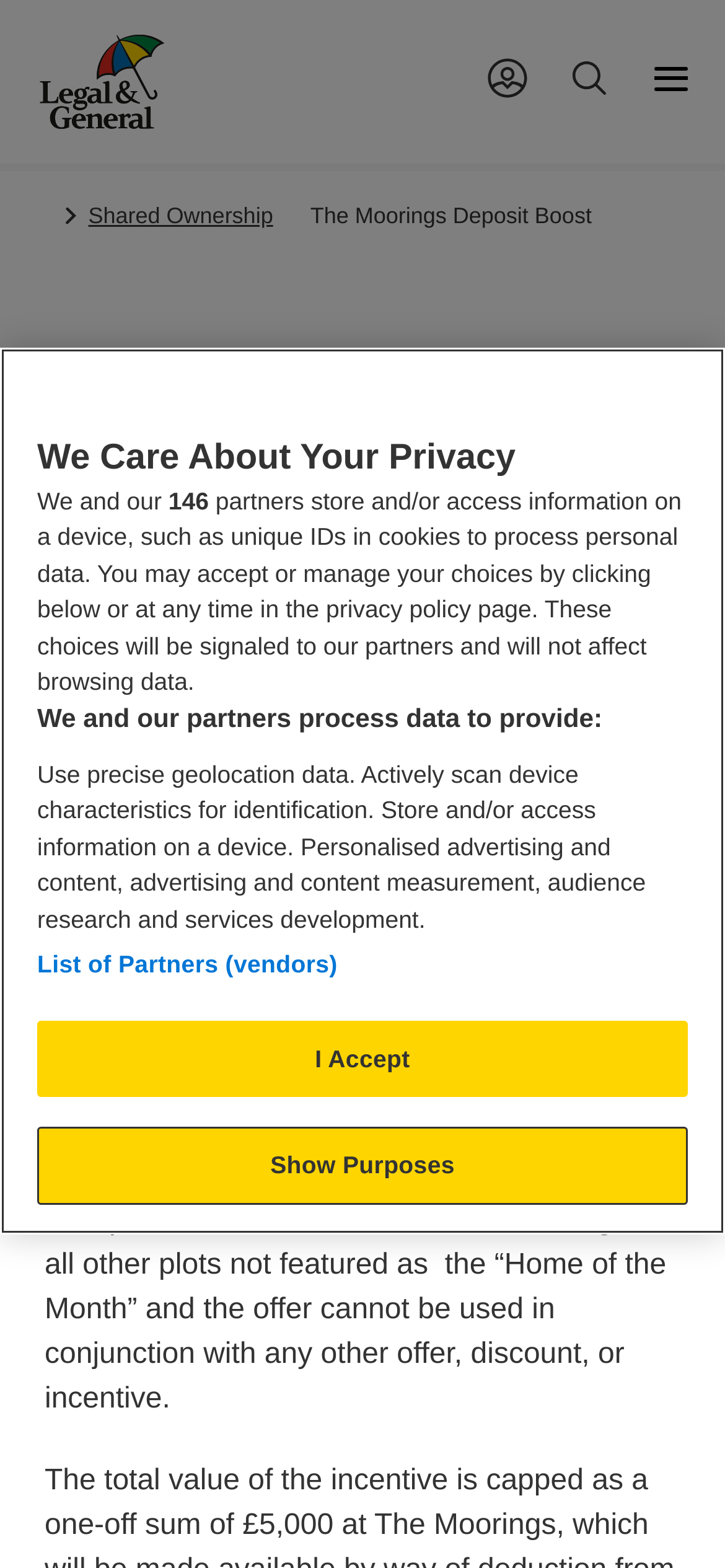Please use the details from the image to answer the following question comprehensively:
What is the name of the affordable homes provider?

I found the answer by looking at the top-left corner of the webpage, where the logo and name of the provider are displayed. The name 'Legal & General Affordable Homes' is written in text next to the logo.